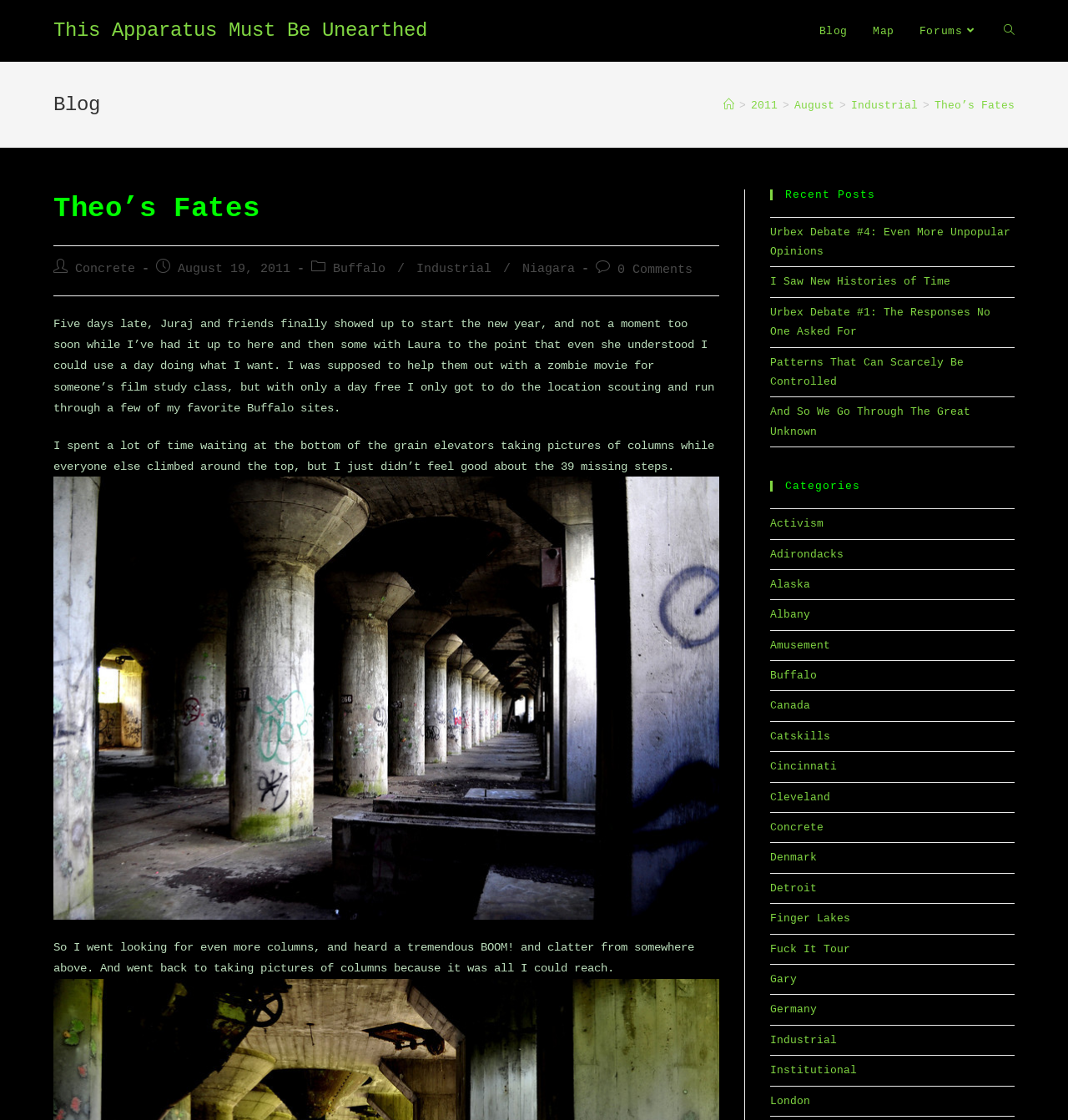Can you identify the bounding box coordinates of the clickable region needed to carry out this instruction: 'Search the website'? The coordinates should be four float numbers within the range of 0 to 1, stated as [left, top, right, bottom].

[0.928, 0.0, 0.962, 0.055]